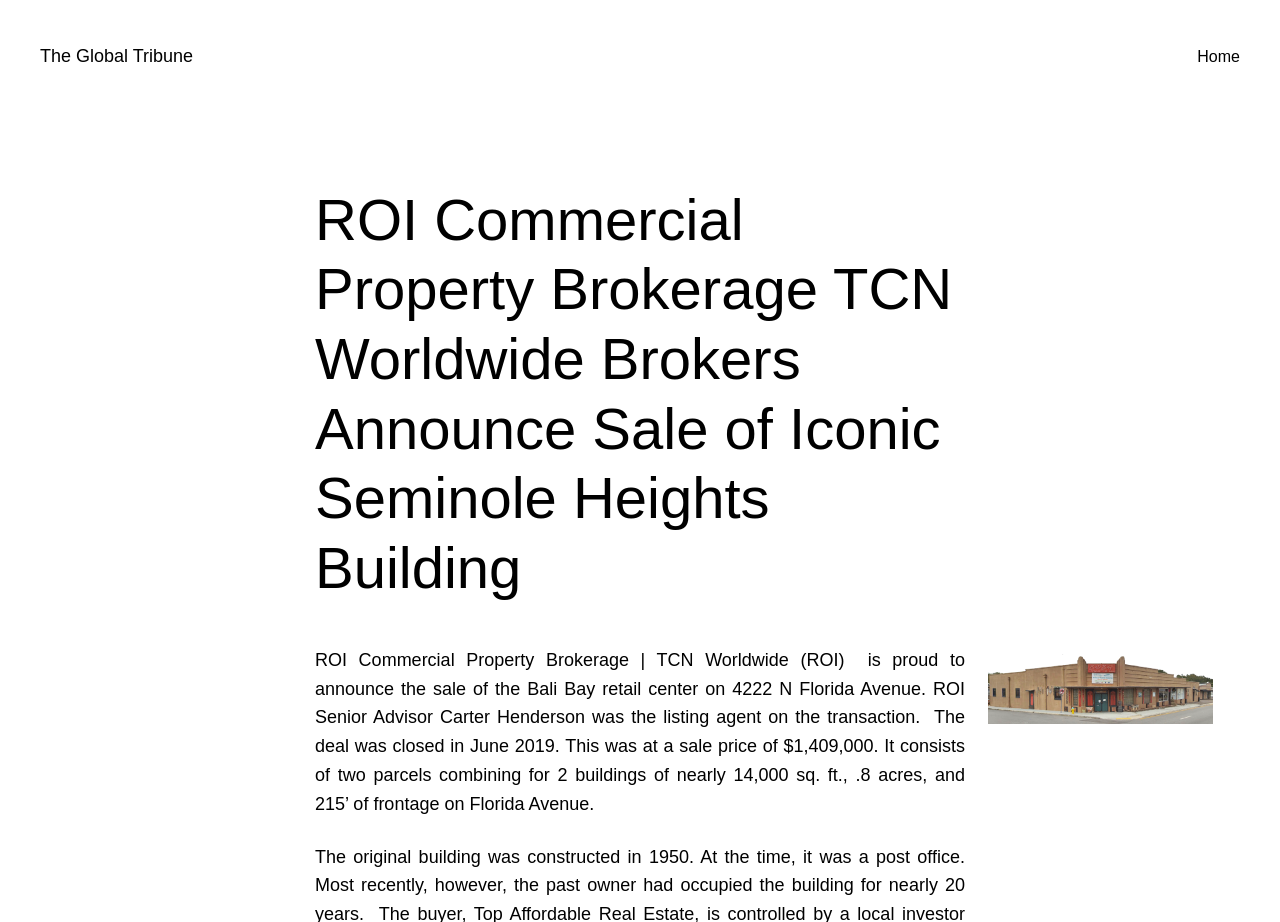Describe all significant elements and features of the webpage.

The webpage is an article about ROI Commercial Property Brokerage TCN Worldwide Brokers announcing the sale of an iconic Seminole Heights building. At the top left, there is a link to "The Global Tribune". On the top right, there is a menu with a single item, "Home". 

Below the menu, there is a heading that repeats the title of the article. Underneath the heading, there is a link to the same article title, which is accompanied by an image on its right side. 

The main content of the article is a block of text that describes the sale of the Bali Bay retail center, including details such as the location, the listing agent, the sale price, and the property features. This text block is positioned below the article title and the image.